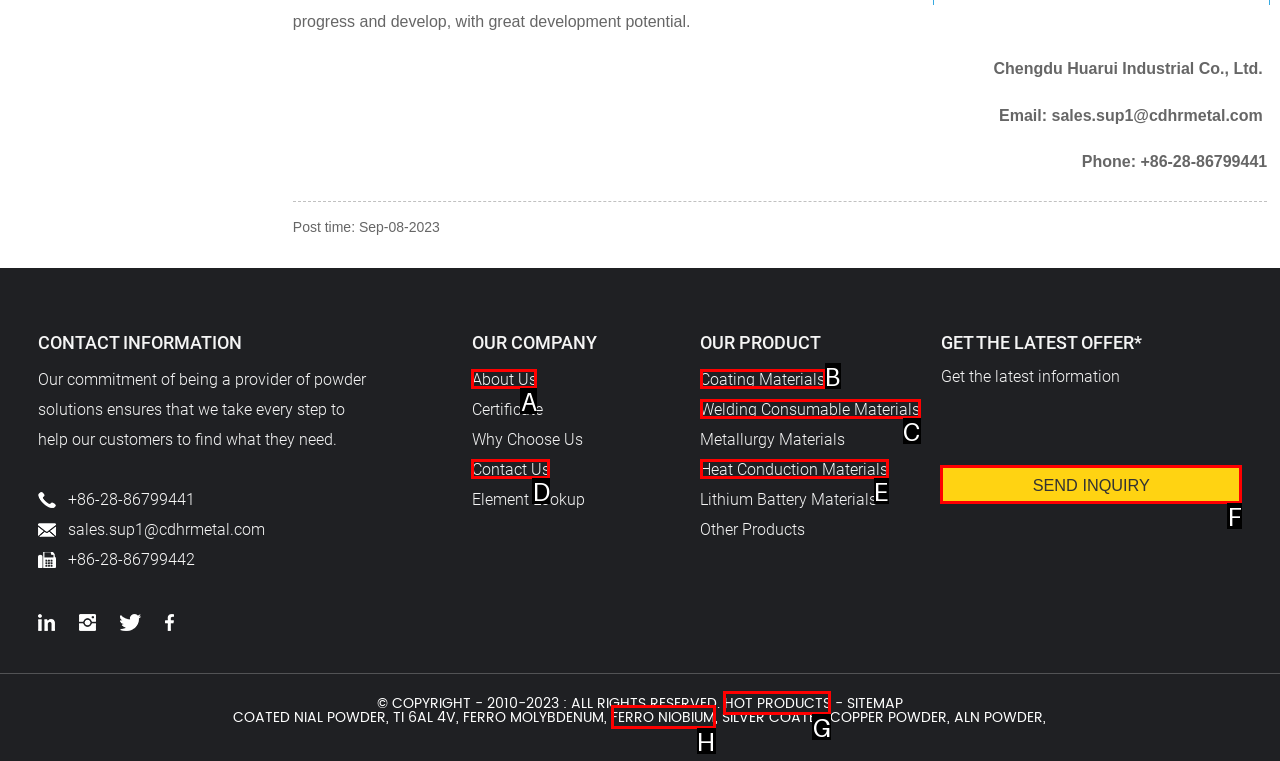Which option is described as follows: send inquiry
Answer with the letter of the matching option directly.

F